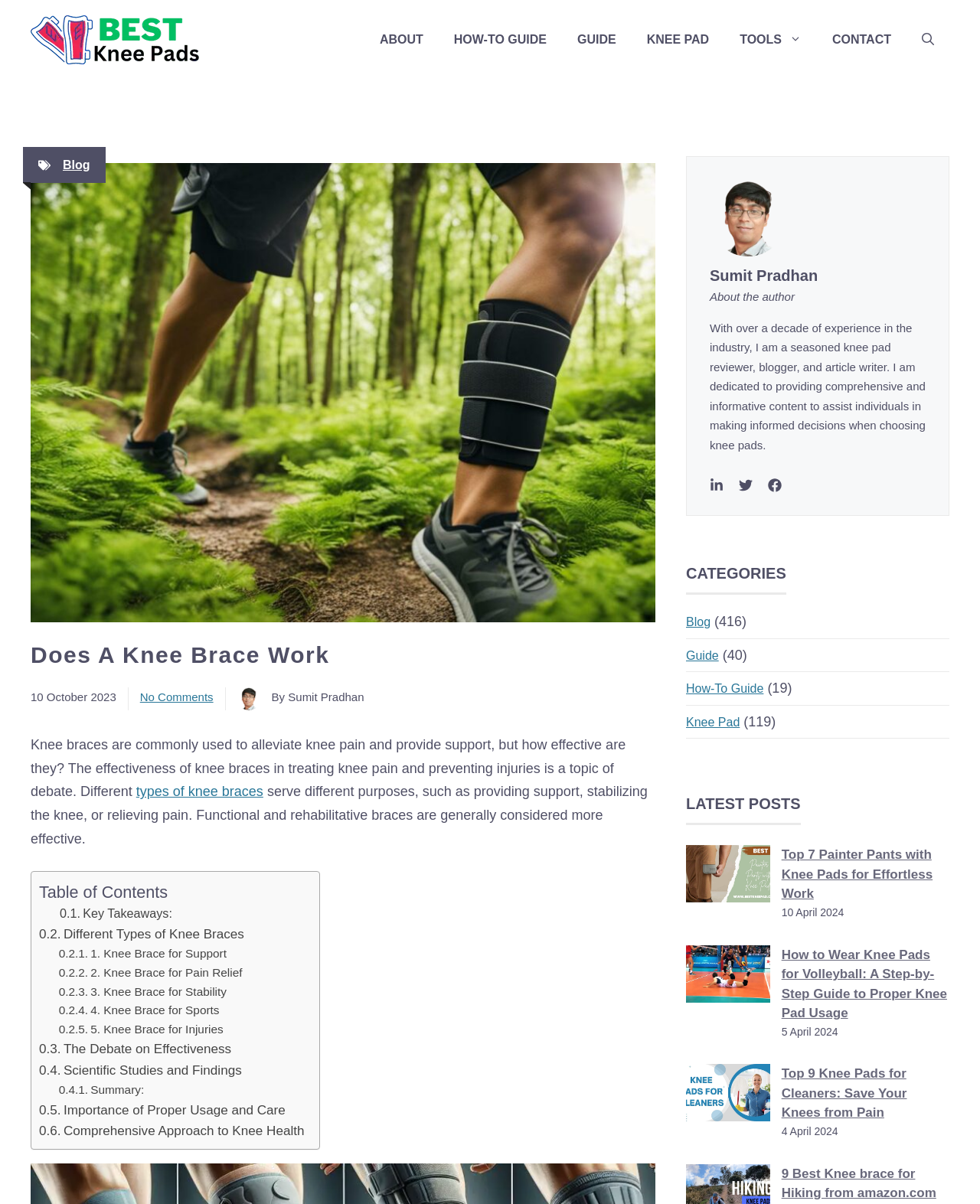Locate the bounding box coordinates of the area where you should click to accomplish the instruction: "Learn about the author".

[0.724, 0.219, 0.945, 0.238]